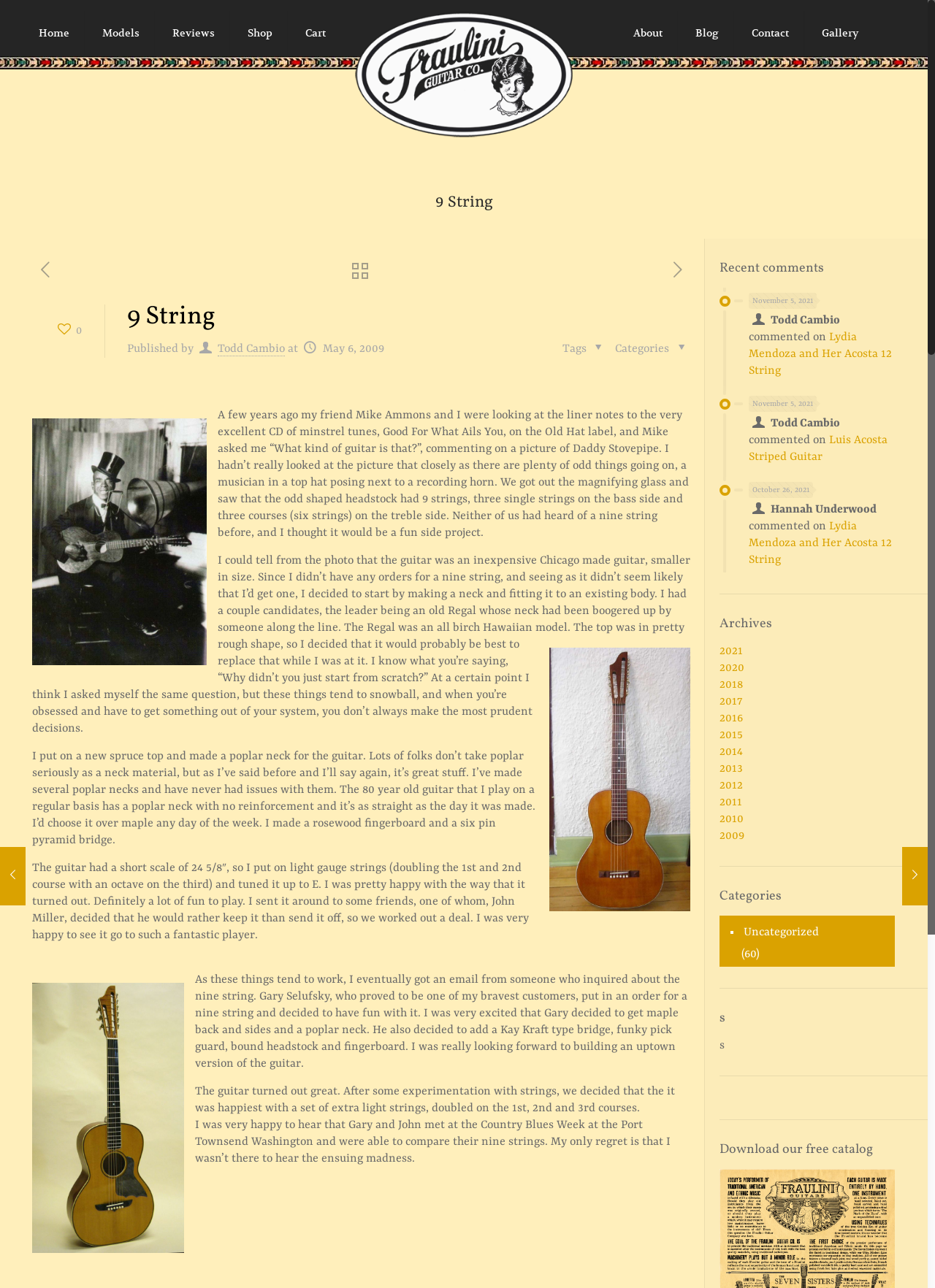Locate the bounding box of the UI element defined by this description: "Todd Cambio". The coordinates should be given as four float numbers between 0 and 1, formatted as [left, top, right, bottom].

[0.233, 0.266, 0.305, 0.277]